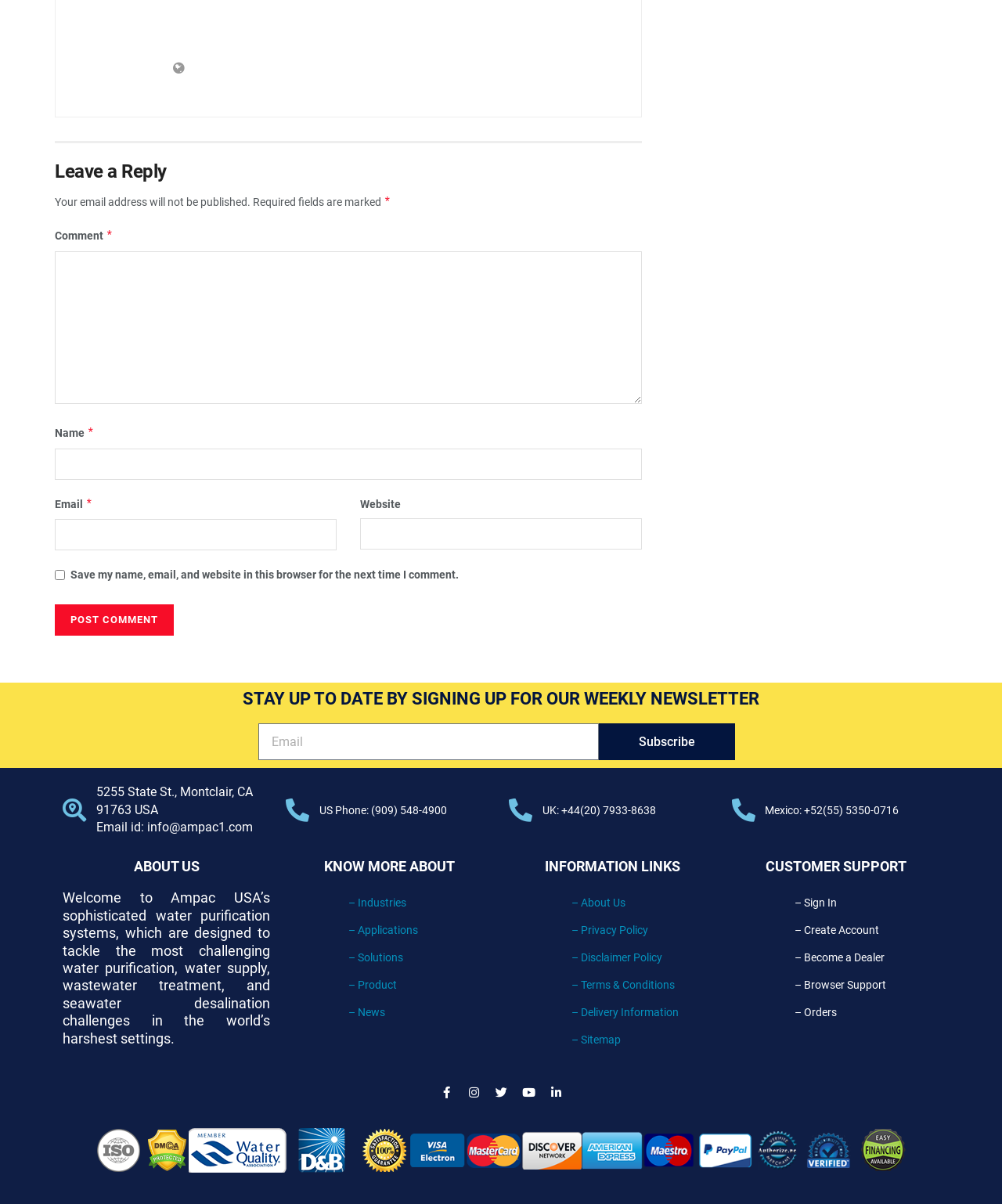Could you indicate the bounding box coordinates of the region to click in order to complete this instruction: "Contact us".

[0.096, 0.681, 0.252, 0.693]